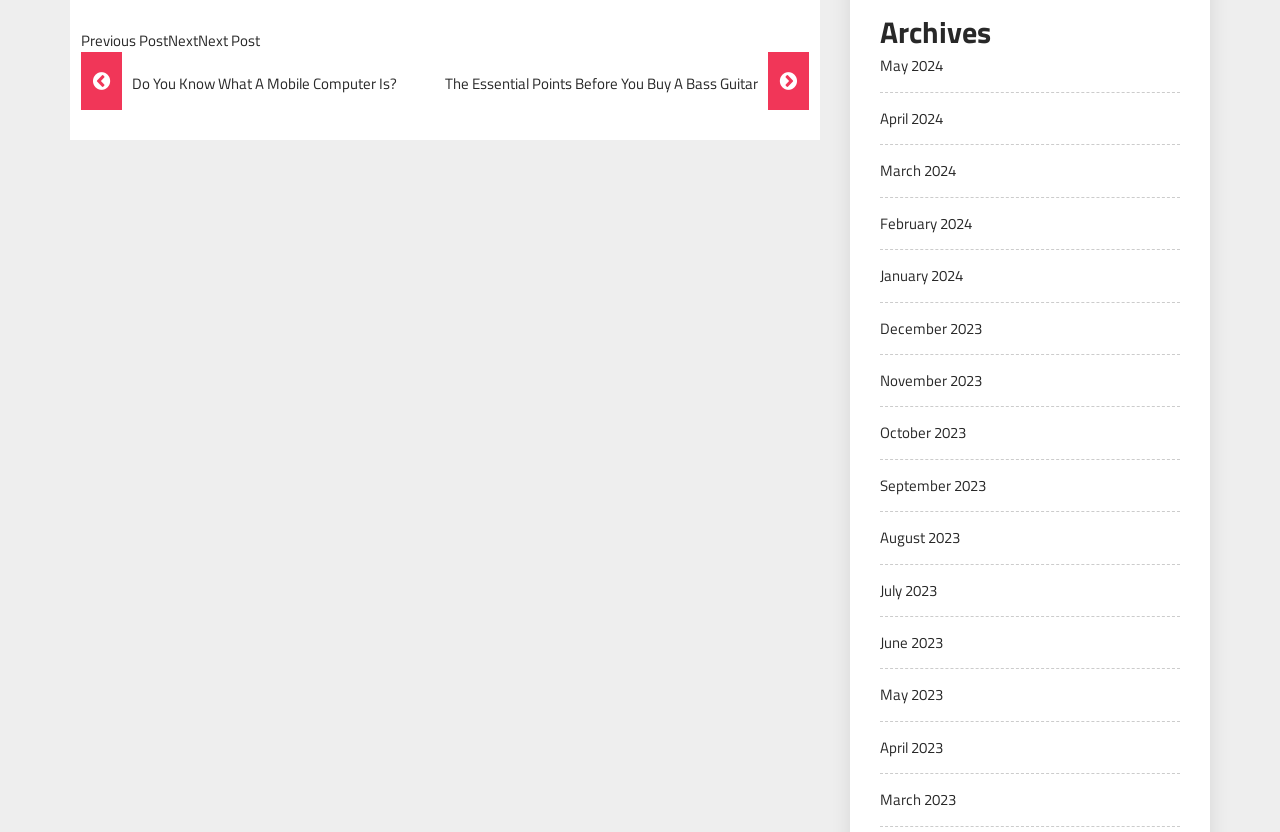Pinpoint the bounding box coordinates of the clickable element needed to complete the instruction: "go to May 2024 archives". The coordinates should be provided as four float numbers between 0 and 1: [left, top, right, bottom].

[0.688, 0.065, 0.737, 0.093]